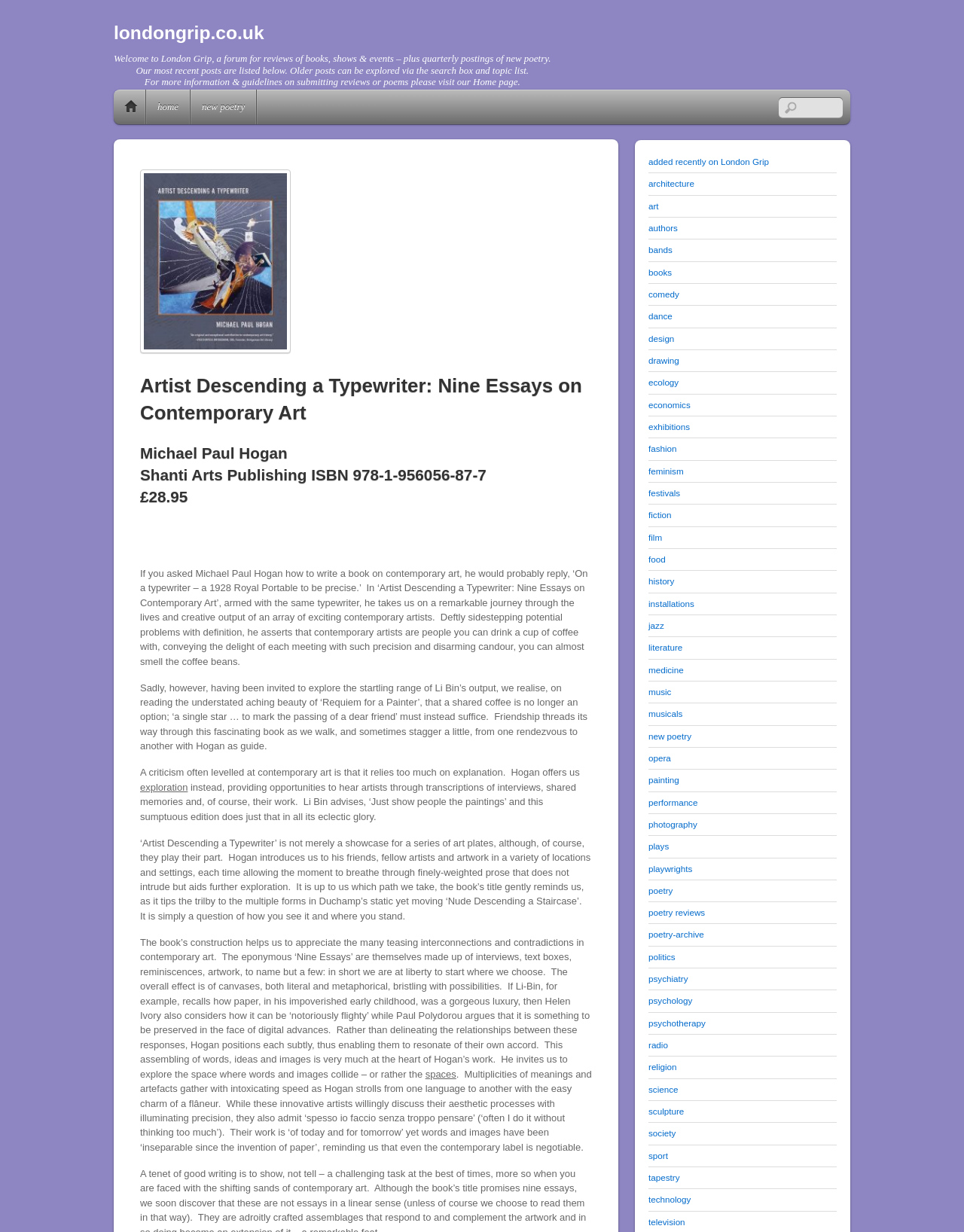Find and generate the main title of the webpage.

Artist Descending a Typewriter: Nine Essays on Contemporary Art